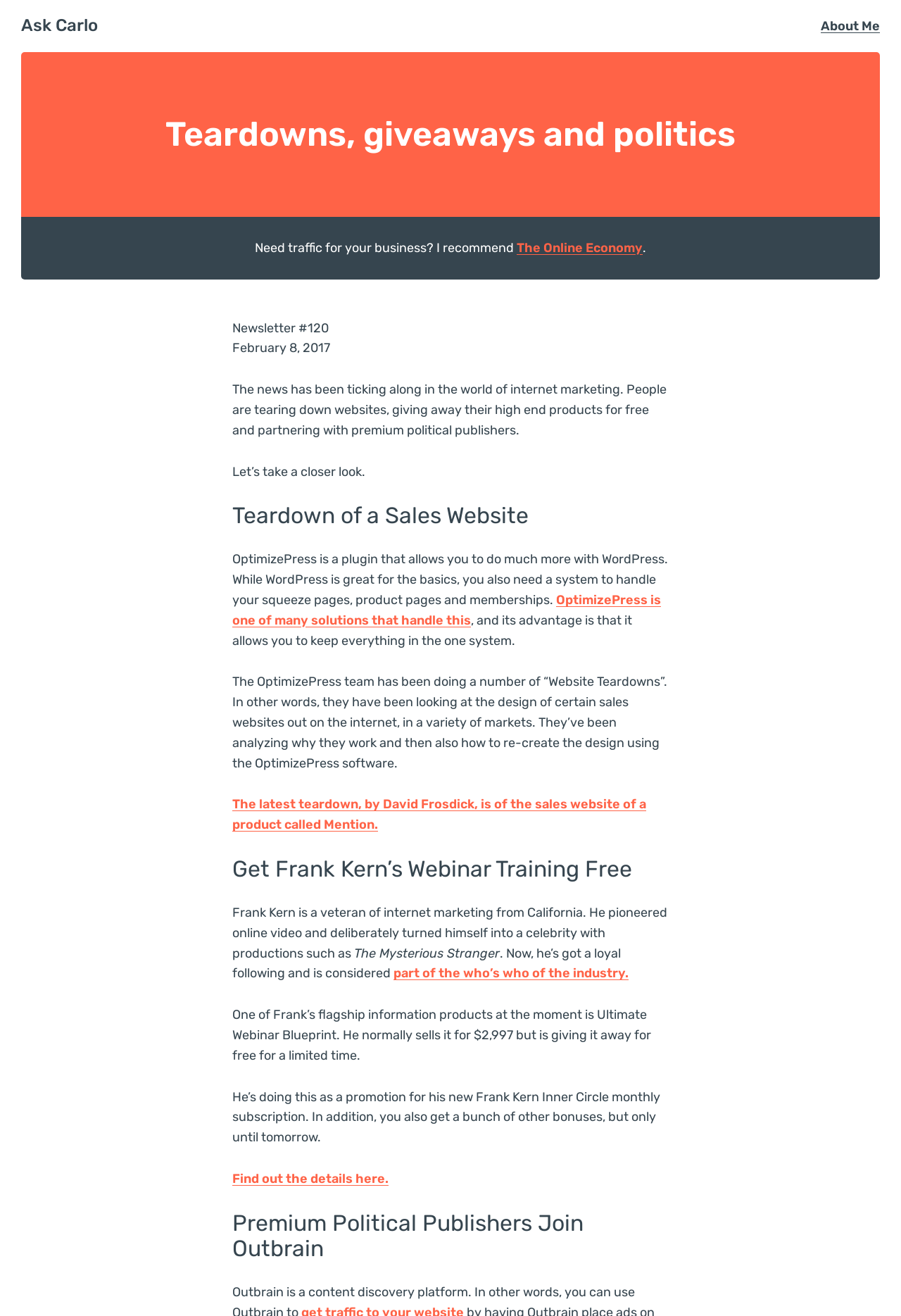Locate the bounding box of the UI element described by: "The Online Economy" in the given webpage screenshot.

[0.573, 0.182, 0.713, 0.194]